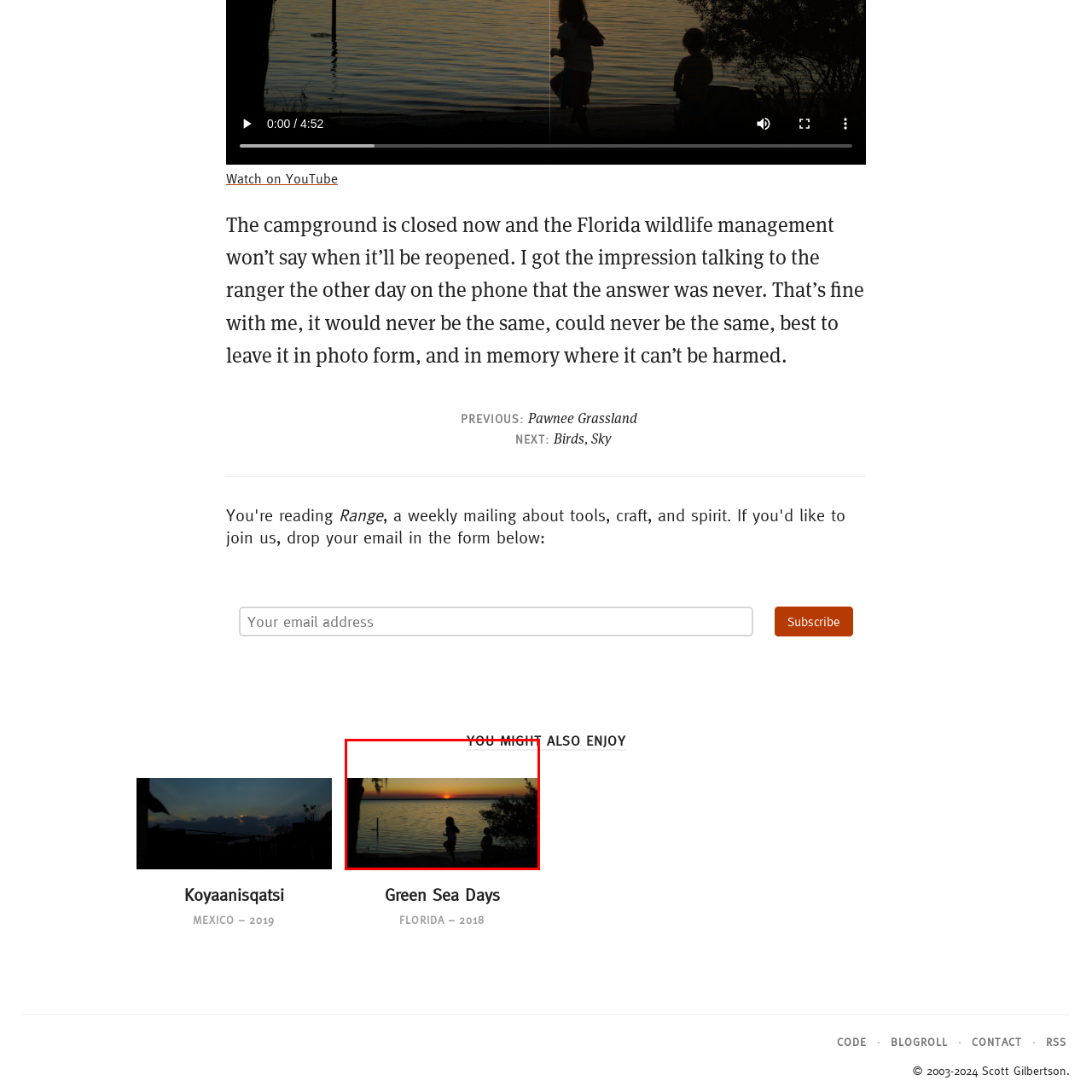Focus on the portion of the image highlighted in red and deliver a detailed explanation for the following question: How many children are in the image?

The caption specifically states that 'two children are seen near the water's edge', which indicates that there are two children present in the image.